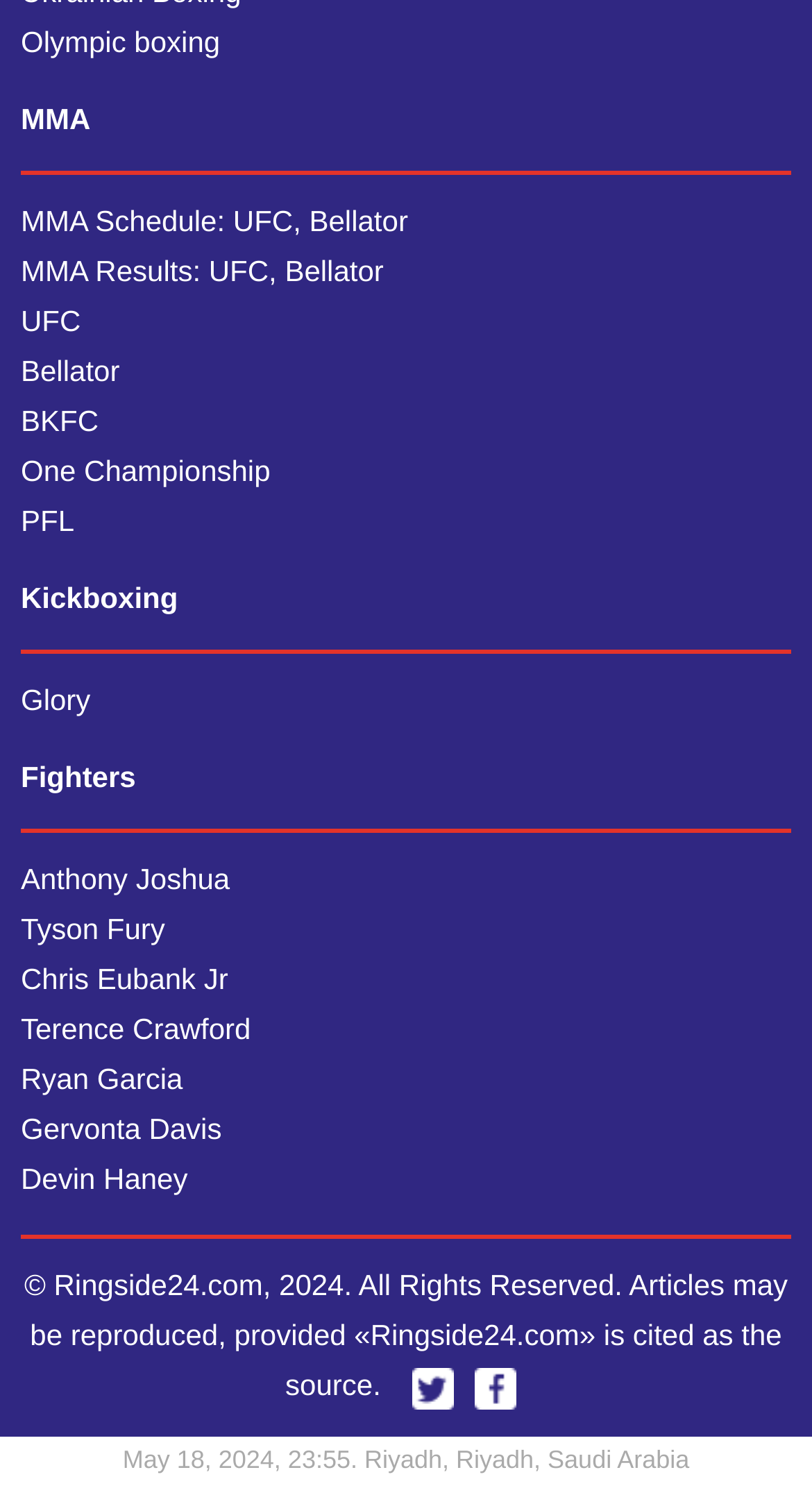Please determine the bounding box coordinates of the element to click in order to execute the following instruction: "Subscribe to Google News". The coordinates should be four float numbers between 0 and 1, specified as [left, top, right, bottom].

[0.026, 0.637, 0.584, 0.659]